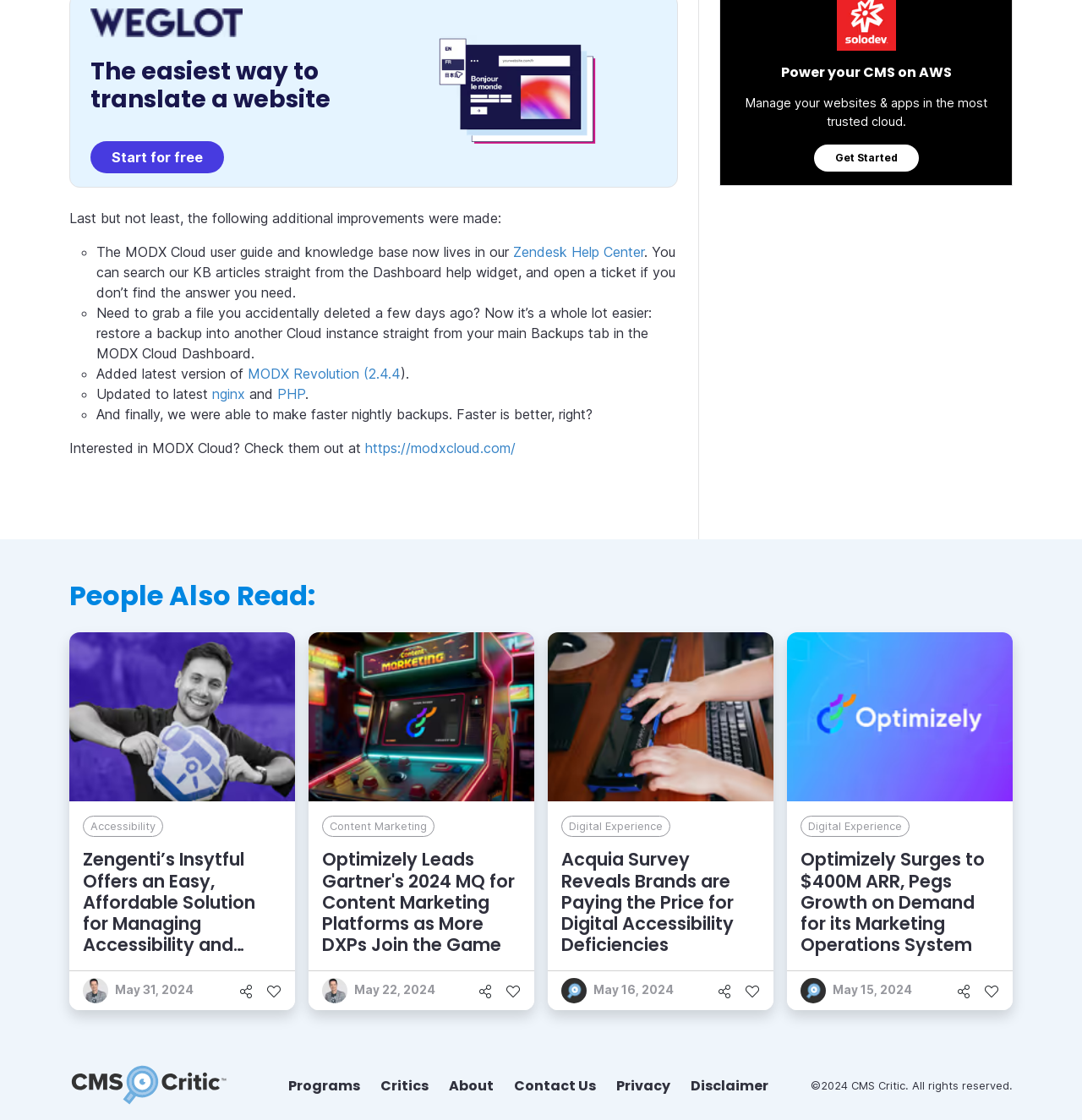Highlight the bounding box coordinates of the region I should click on to meet the following instruction: "Share the article about 'Acquia Survey Reveals Brands are Paying the Price for Digital Accessibility Deficiencies'".

[0.663, 0.875, 0.676, 0.895]